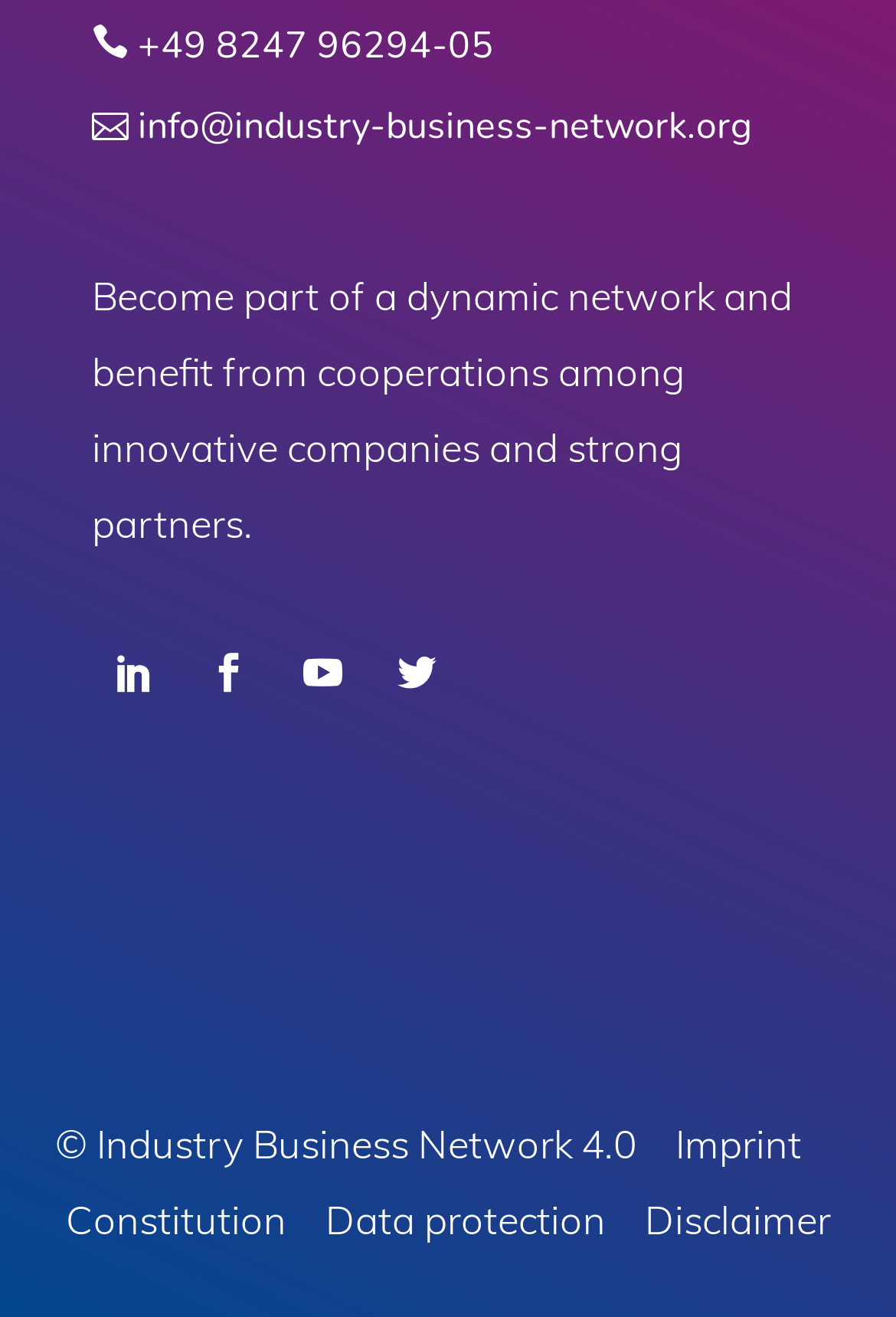Answer briefly with one word or phrase:
How many social media links are there?

4